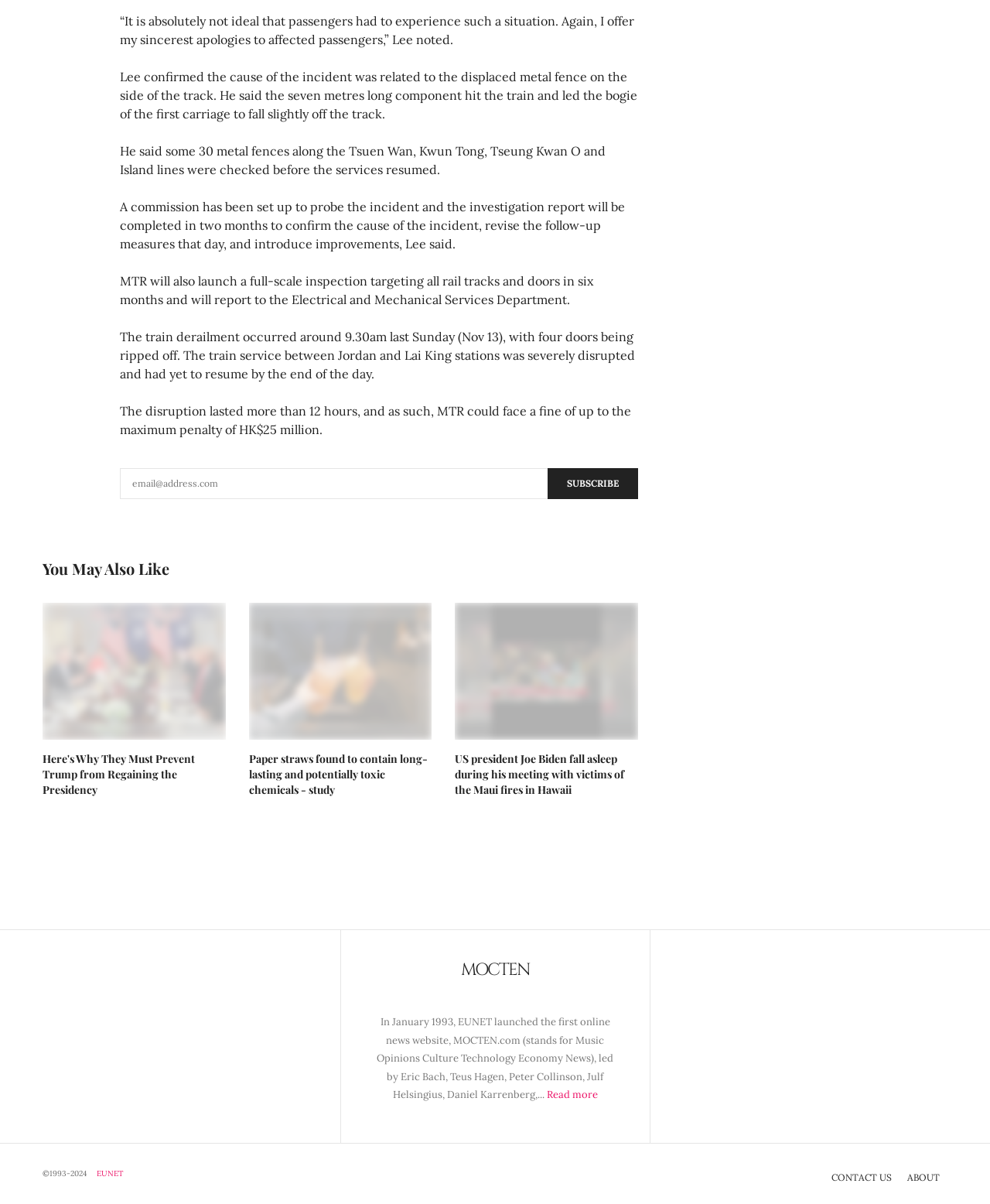Please identify the coordinates of the bounding box that should be clicked to fulfill this instruction: "Subscribe to the newsletter".

[0.553, 0.389, 0.645, 0.414]